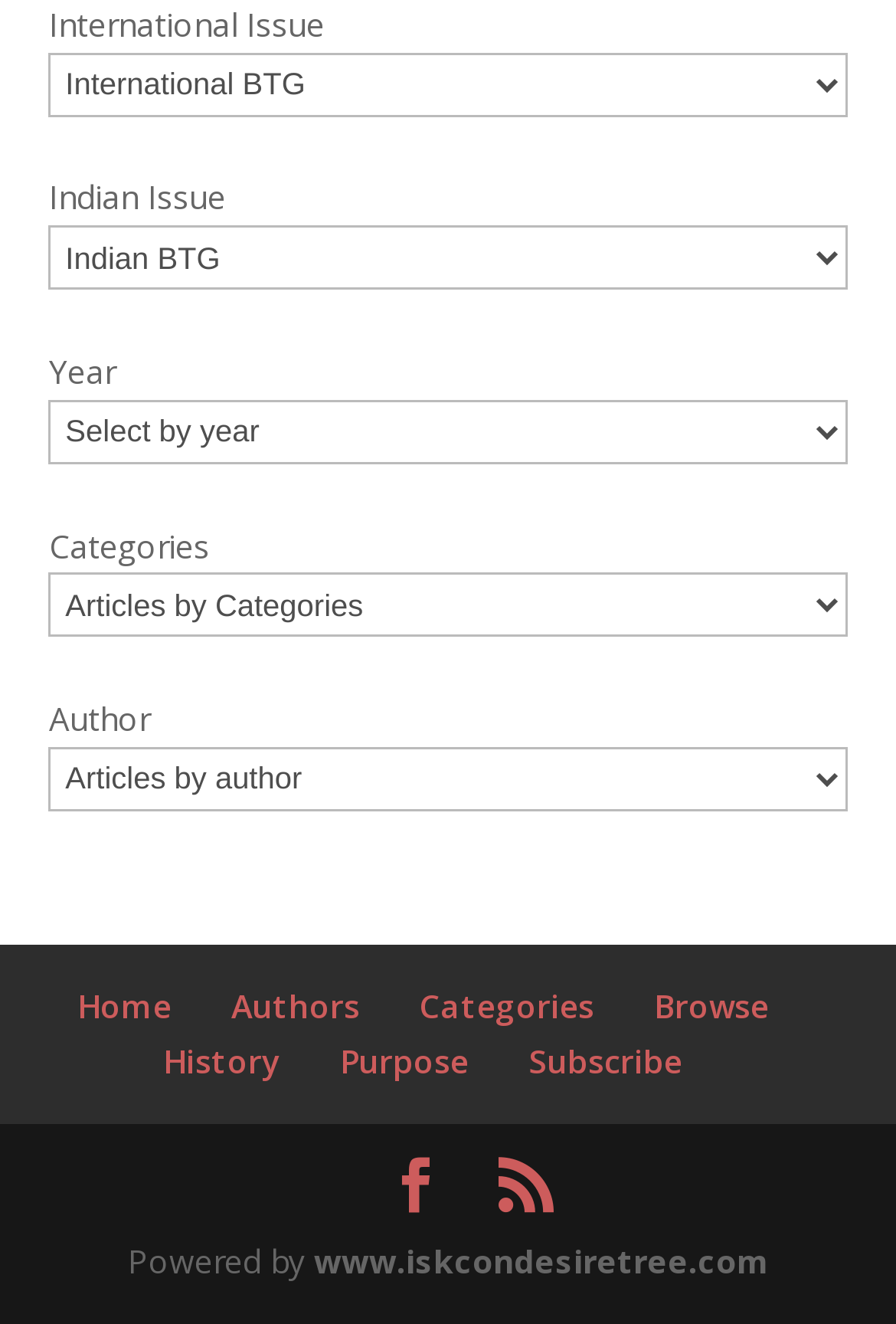Identify the bounding box coordinates of the clickable region necessary to fulfill the following instruction: "Go to the home page". The bounding box coordinates should be four float numbers between 0 and 1, i.e., [left, top, right, bottom].

[0.086, 0.743, 0.191, 0.776]